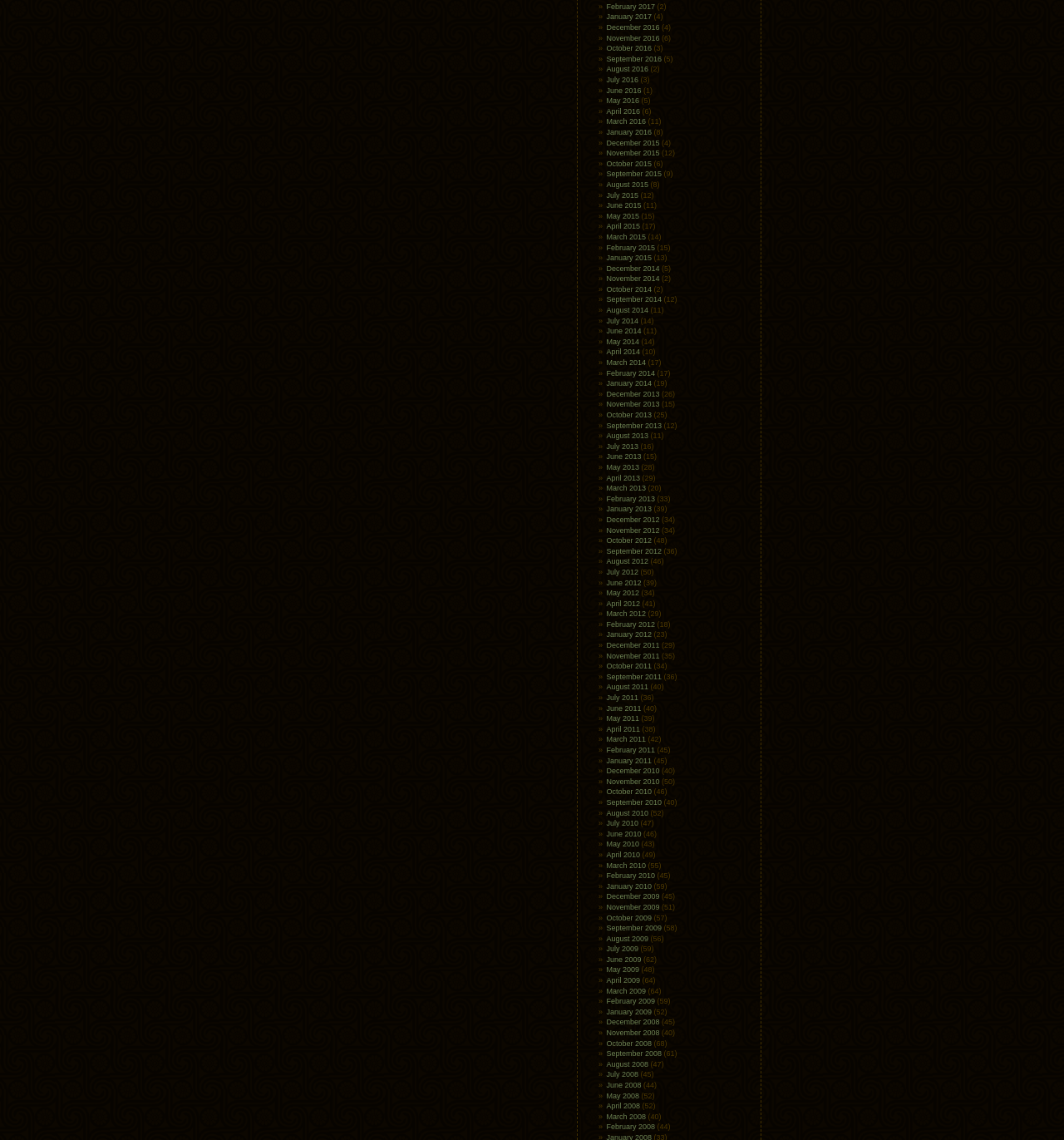Locate the bounding box coordinates of the clickable element to fulfill the following instruction: "Click on the 'More' button". Provide the coordinates as four float numbers between 0 and 1 in the format [left, top, right, bottom].

None